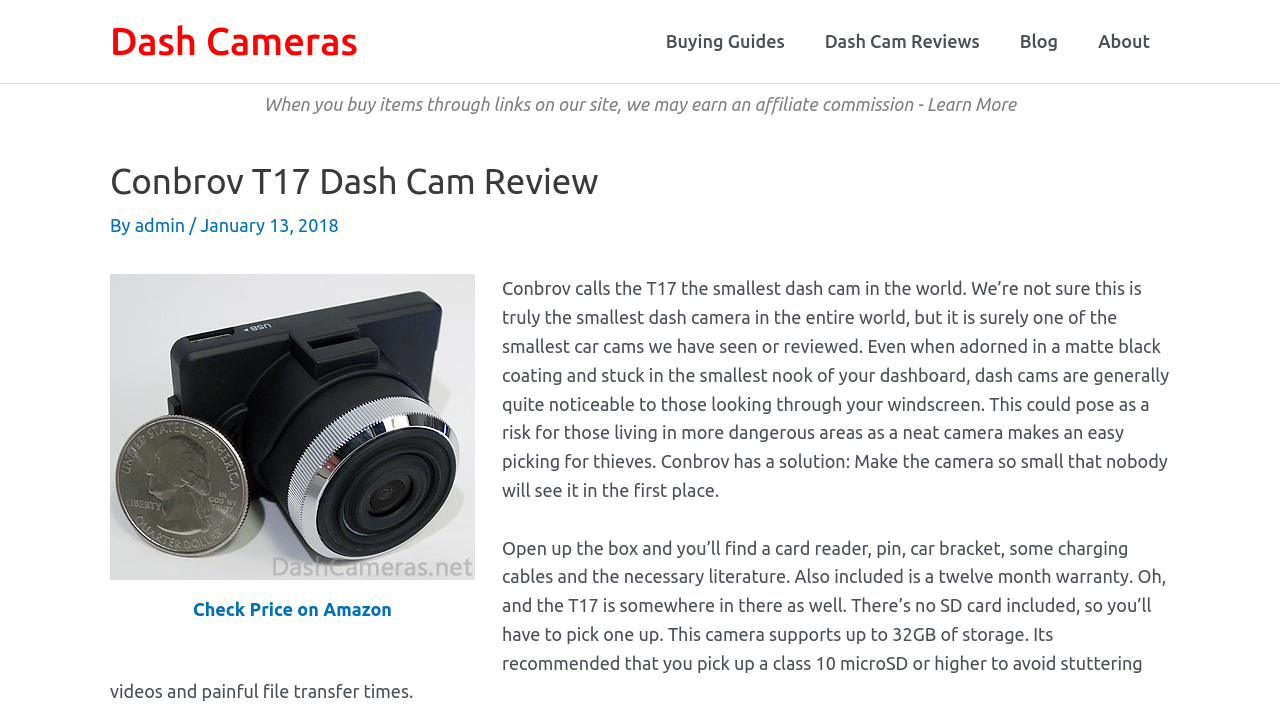Identify the bounding box for the UI element that is described as follows: "Buying Guides".

[0.505, 0.0, 0.629, 0.116]